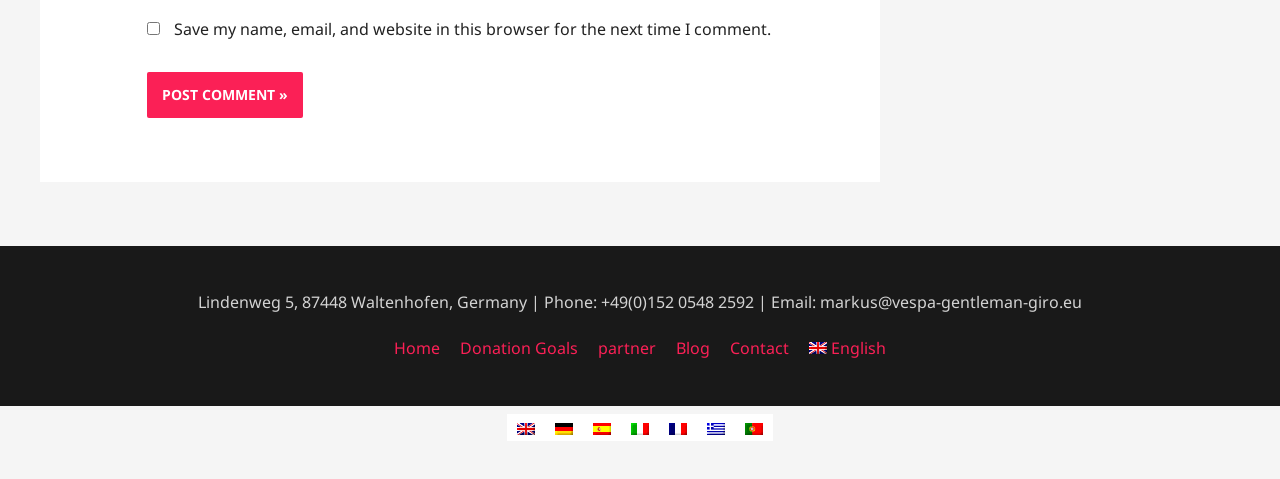Locate the bounding box coordinates of the clickable area to execute the instruction: "Contact the website owner". Provide the coordinates as four float numbers between 0 and 1, represented as [left, top, right, bottom].

[0.564, 0.703, 0.622, 0.749]